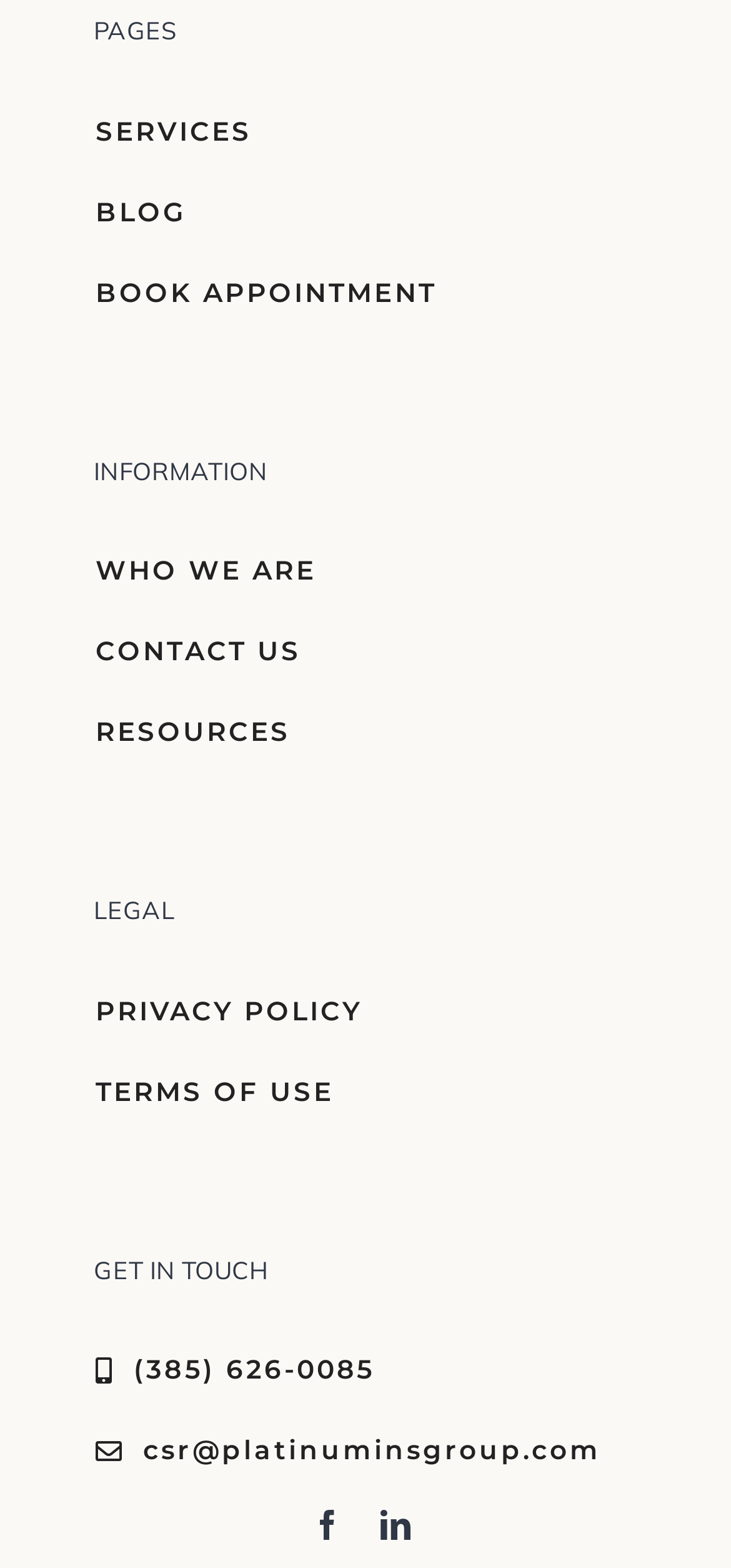What is the category below 'PAGES'?
Look at the image and provide a short answer using one word or a phrase.

INFORMATION